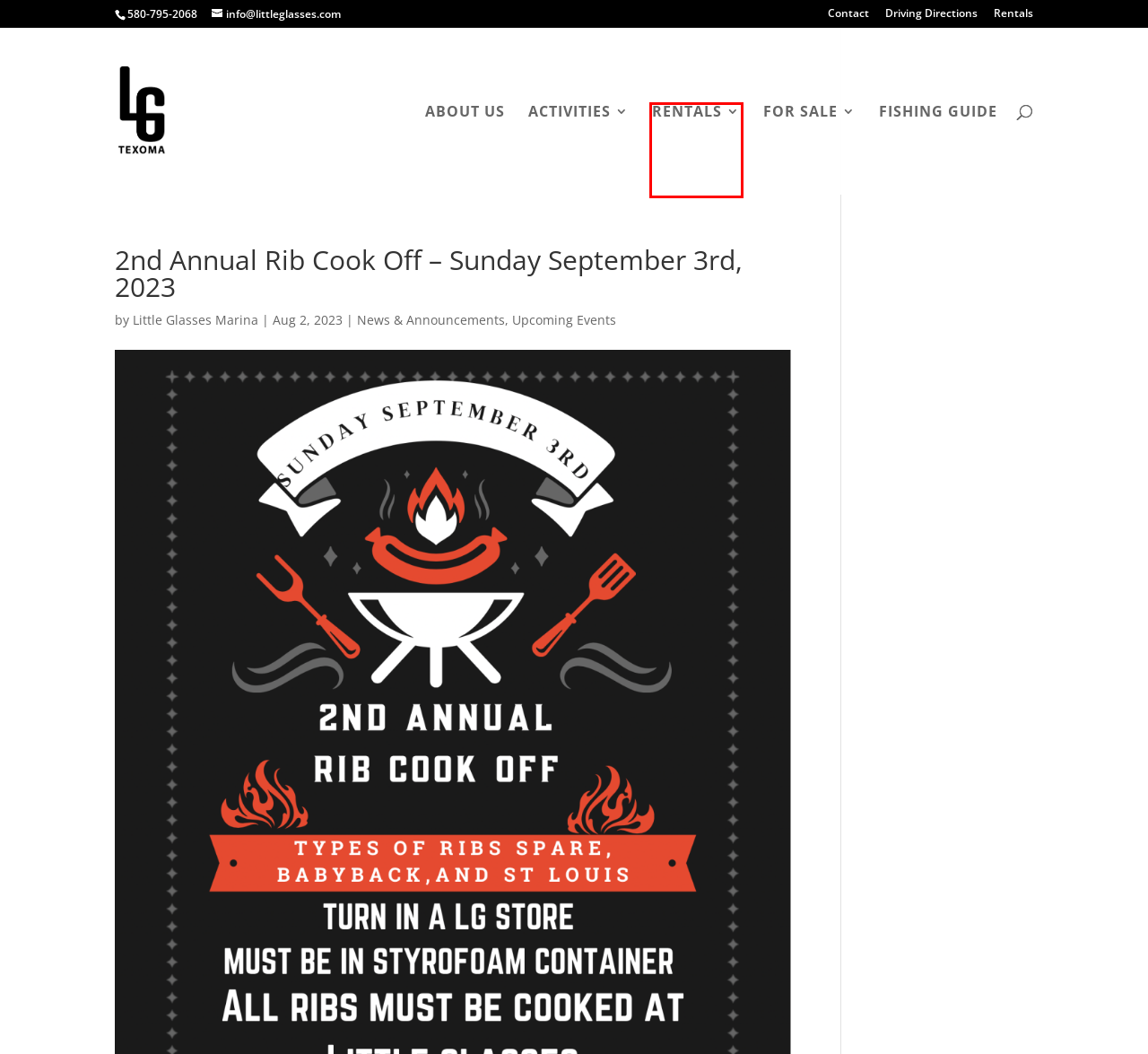Review the screenshot of a webpage that includes a red bounding box. Choose the most suitable webpage description that matches the new webpage after clicking the element within the red bounding box. Here are the candidates:
A. Activities at Lake Texoma Resort | Little Glasses Resort & Marina
B. Driving Directions | Little Glasses Resort & Marina
C. Lake Texoma Resort & Marina, Little Glasses Resort & Marina
D. Contact Us | Little Glasses Resort & Marina
E. Upcoming Events | Little Glasses Resort & Marina
F. Little Glasses Marina | Little Glasses Resort & Marina
G. Lake Texoma Rentals | Little Glasses Resort & Marina
H. For Sale | Little Glasses Resort & Marina

G